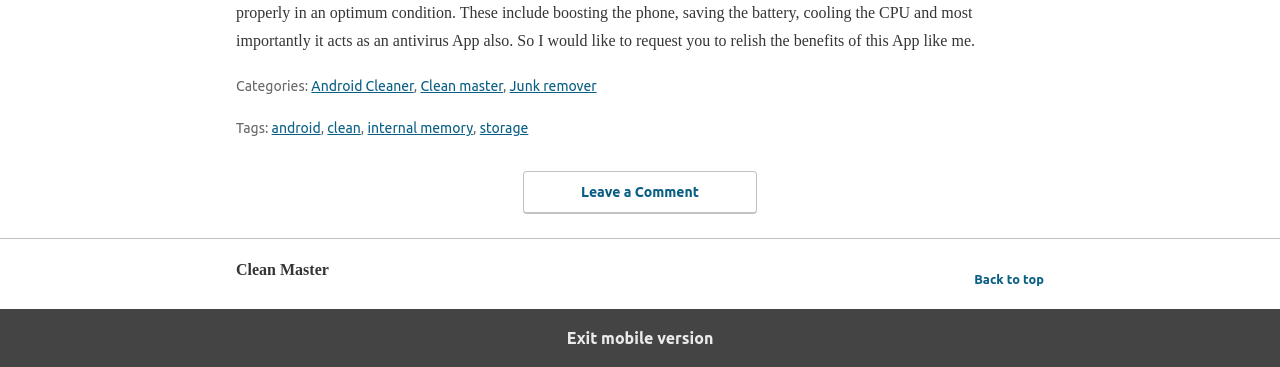Based on the visual content of the image, answer the question thoroughly: Is there a mobile version of the website?

I found a link at the bottom of the webpage with the text 'Exit mobile version', which implies that the current webpage is a mobile version and there is a non-mobile version available.